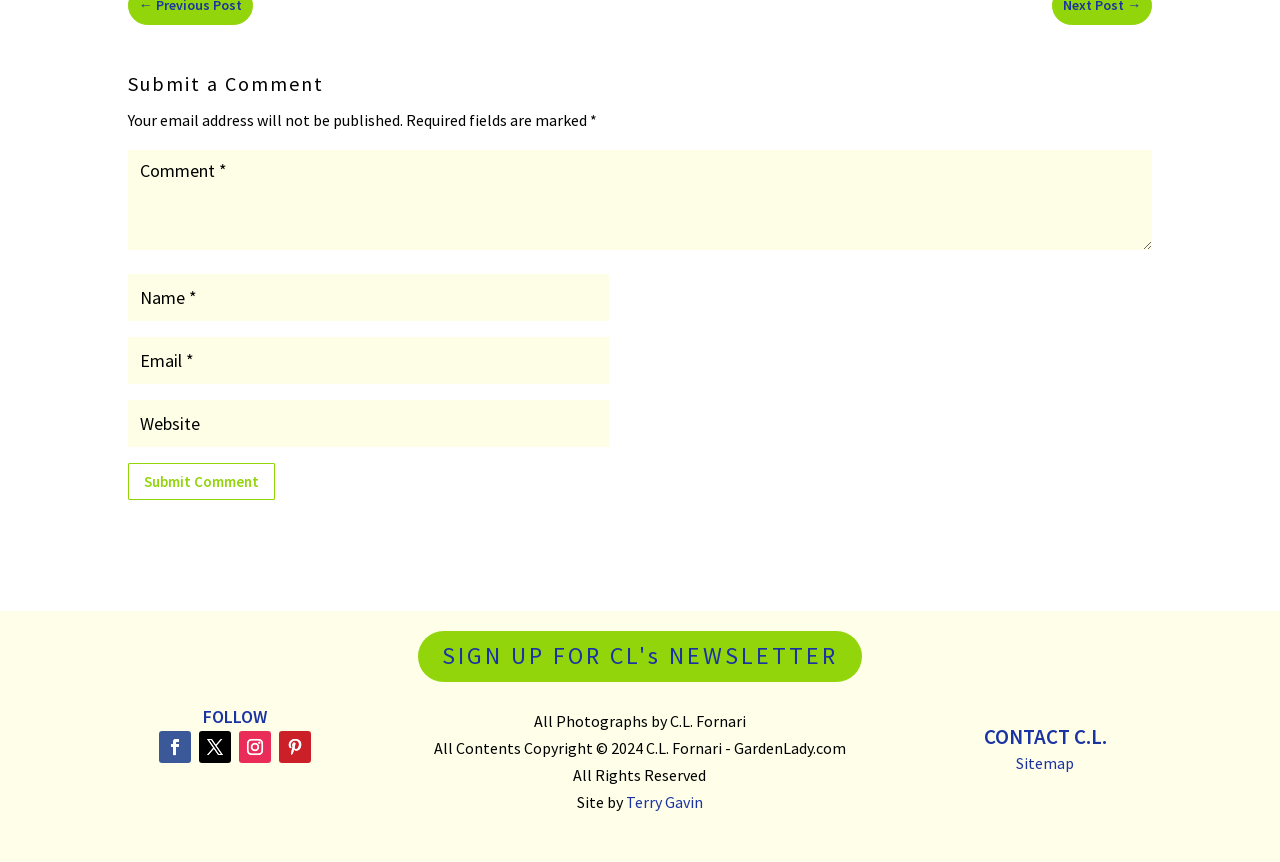Given the element description "input value="Comment *" name="comment"", identify the bounding box of the corresponding UI element.

[0.1, 0.174, 0.9, 0.29]